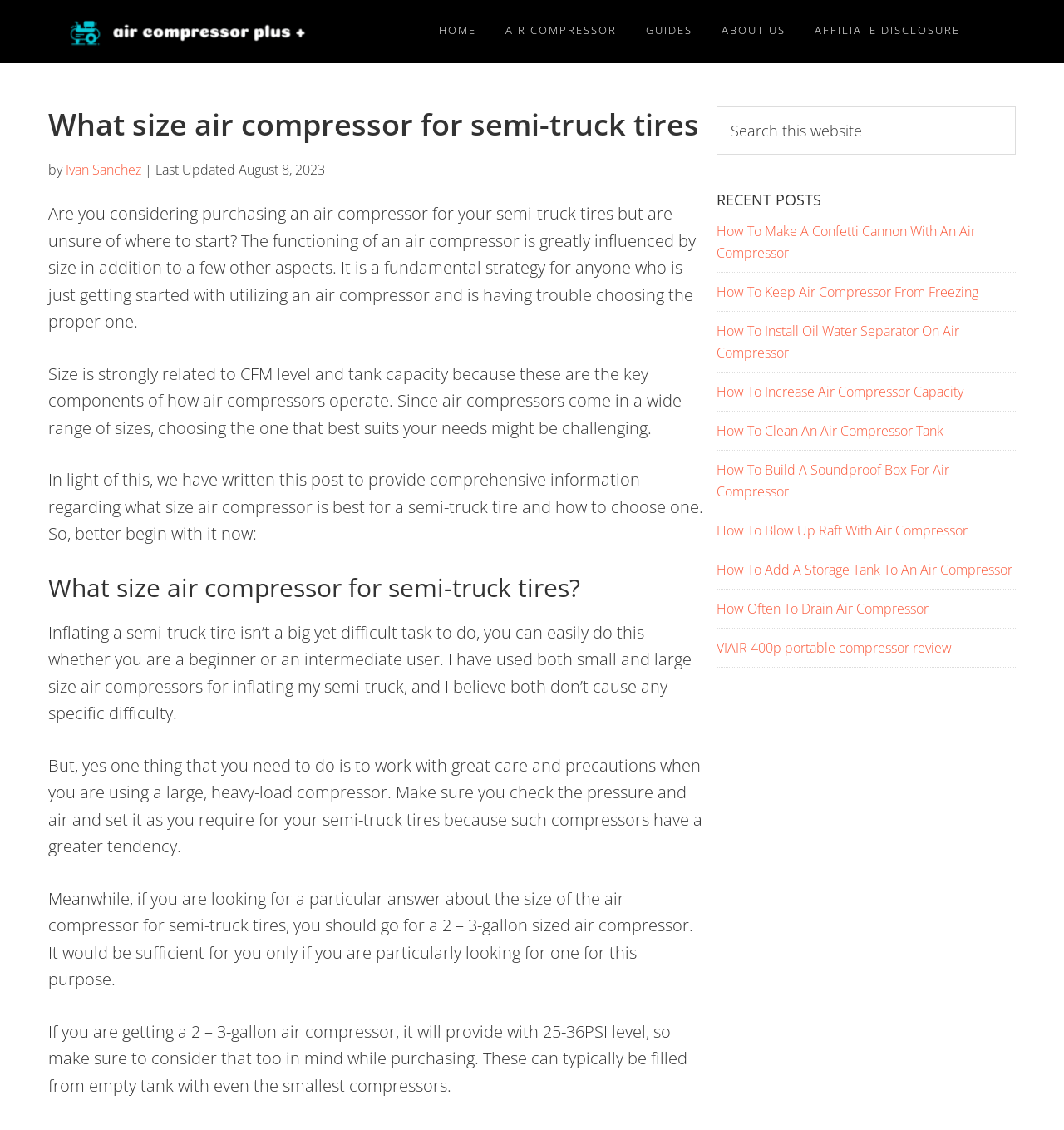Predict the bounding box coordinates of the area that should be clicked to accomplish the following instruction: "Check the 'AFFILIATE DISCLOSURE' page". The bounding box coordinates should consist of four float numbers between 0 and 1, i.e., [left, top, right, bottom].

[0.754, 0.0, 0.914, 0.054]